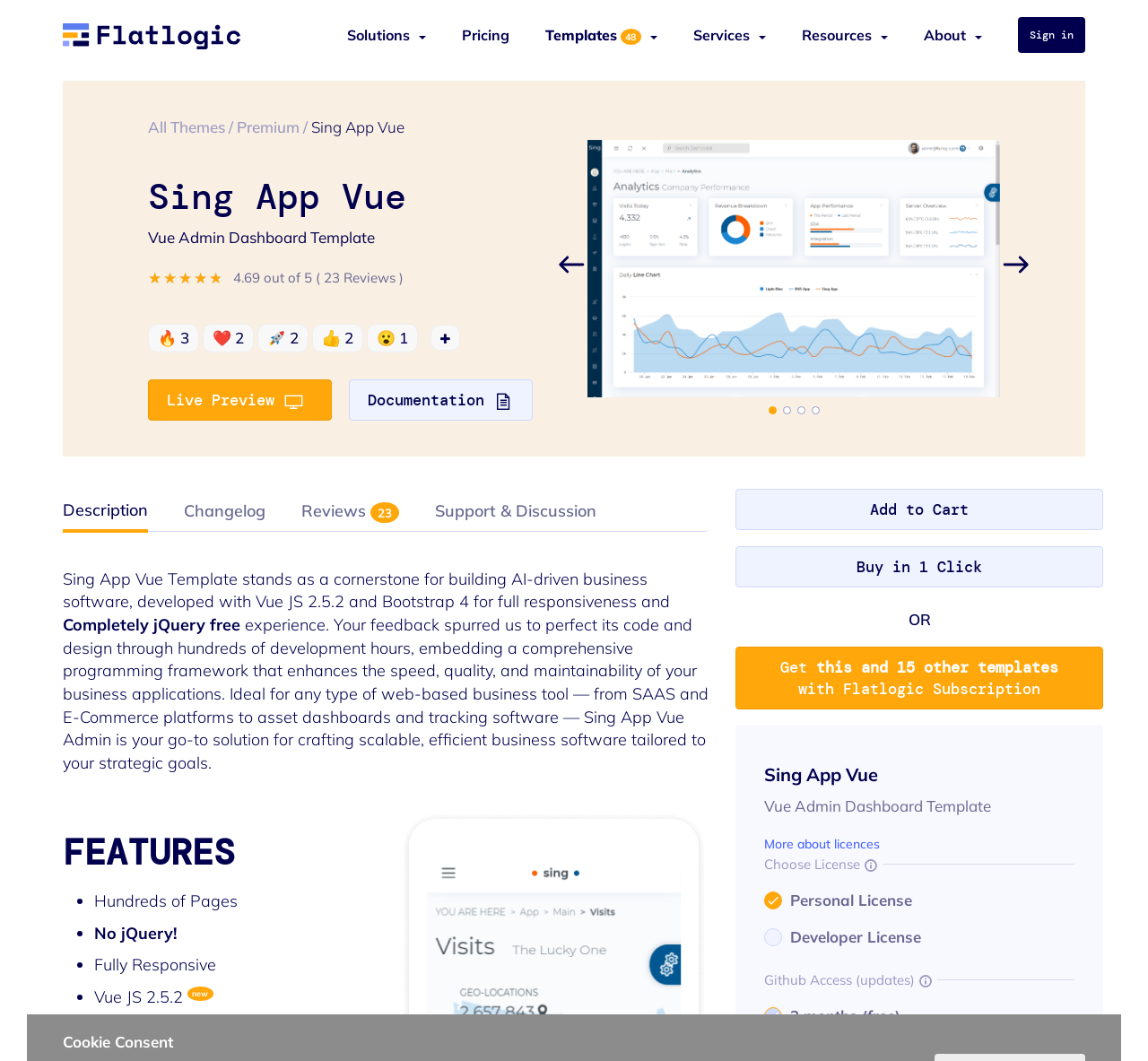Please identify the bounding box coordinates for the region that you need to click to follow this instruction: "Click on the Add to Cart button".

[0.641, 0.461, 0.961, 0.5]